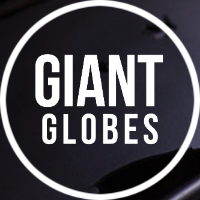What is the business specialized in?
Answer the question with detailed information derived from the image.

According to the caption, the business 'specializes in the production of large, custom globes', which implies that their primary focus is on creating unique and customized globes.